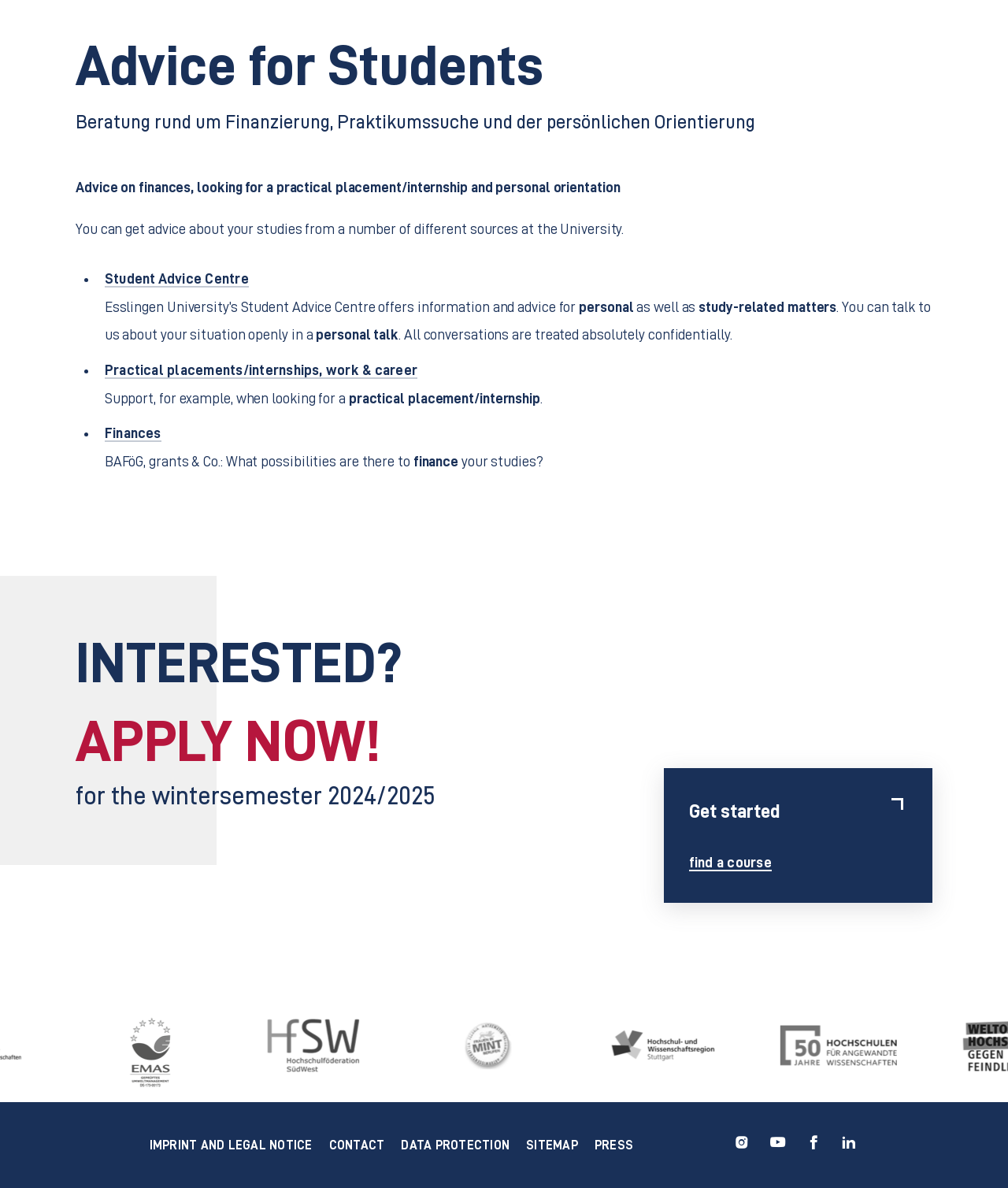How many links are there in the footer section?
Based on the screenshot, provide your answer in one word or phrase.

8